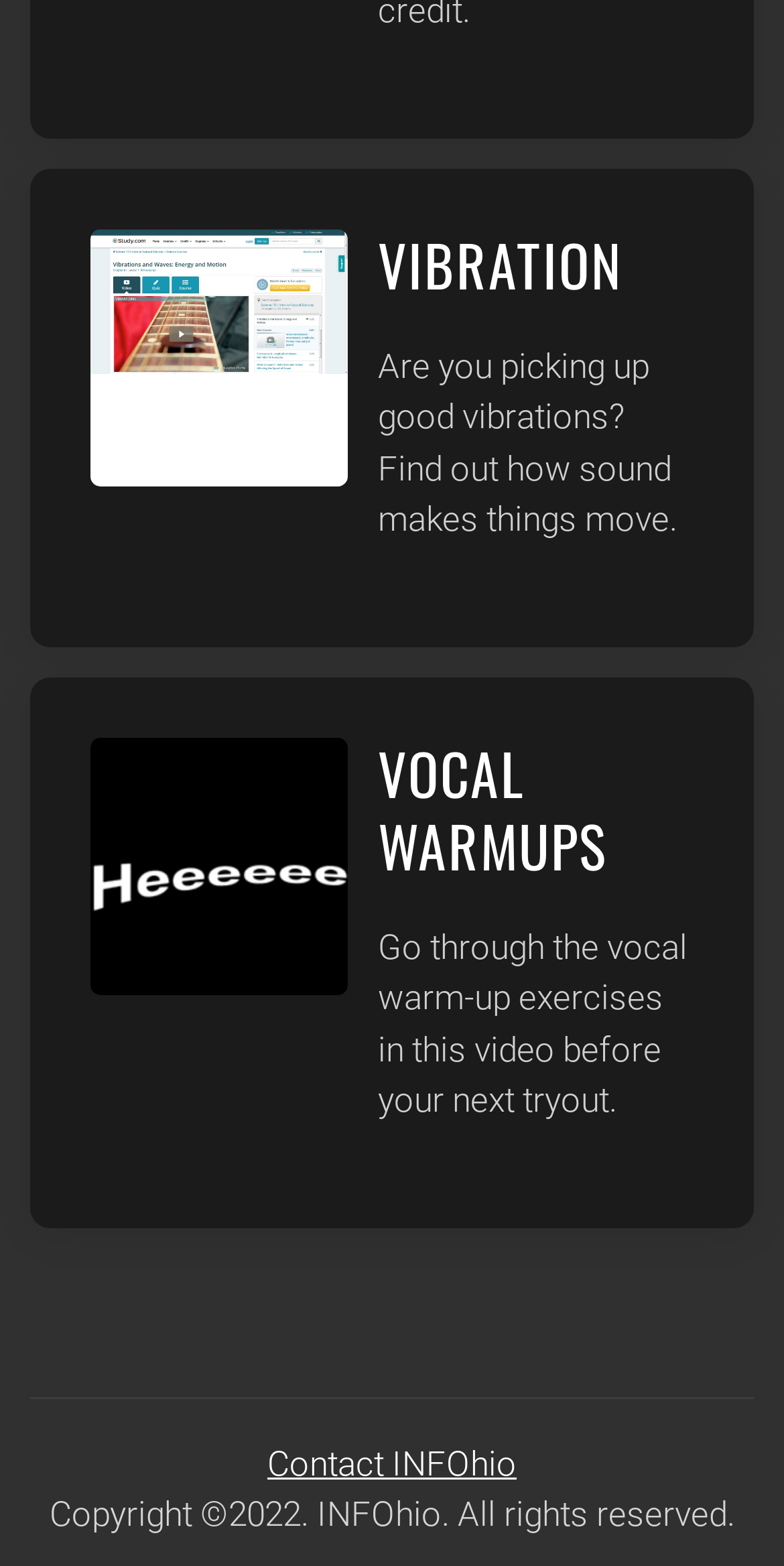What is the orientation of the separator?
Could you answer the question with a detailed and thorough explanation?

The separator element has an orientation of 'horizontal', which is indicated by the element with bounding box coordinates [0.038, 0.892, 0.962, 0.893].